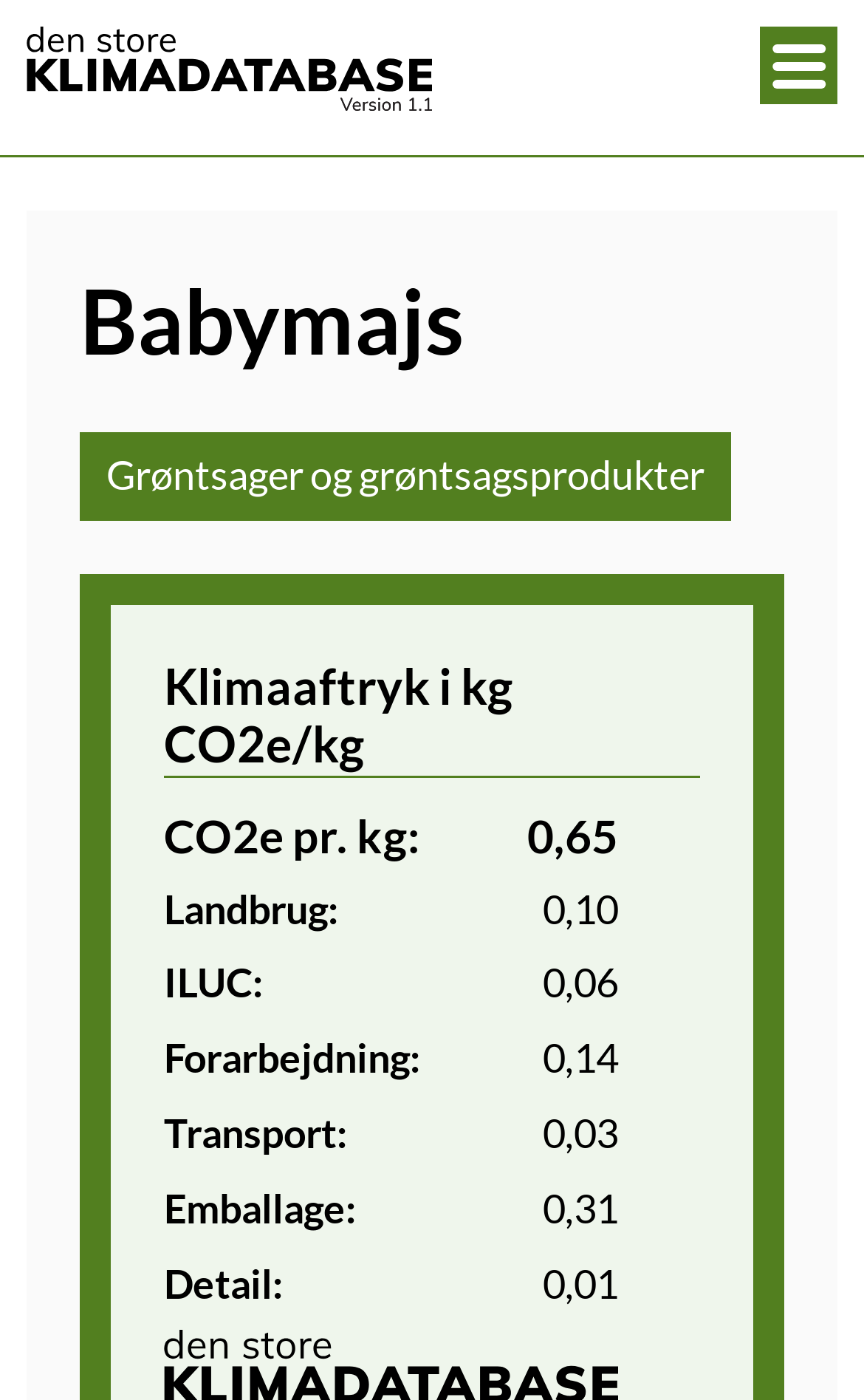What is the climate impact of grøntsager og grøntsagsprodukter?
Examine the image closely and answer the question with as much detail as possible.

On the webpage, there is a section that lists the climate impact of different products. Under the category 'Grøntsager og grøntsagsprodukter', the climate impact is listed as 0,65 kg CO2e/kg. This information can be found by looking at the table that breaks down the climate impact into different components.